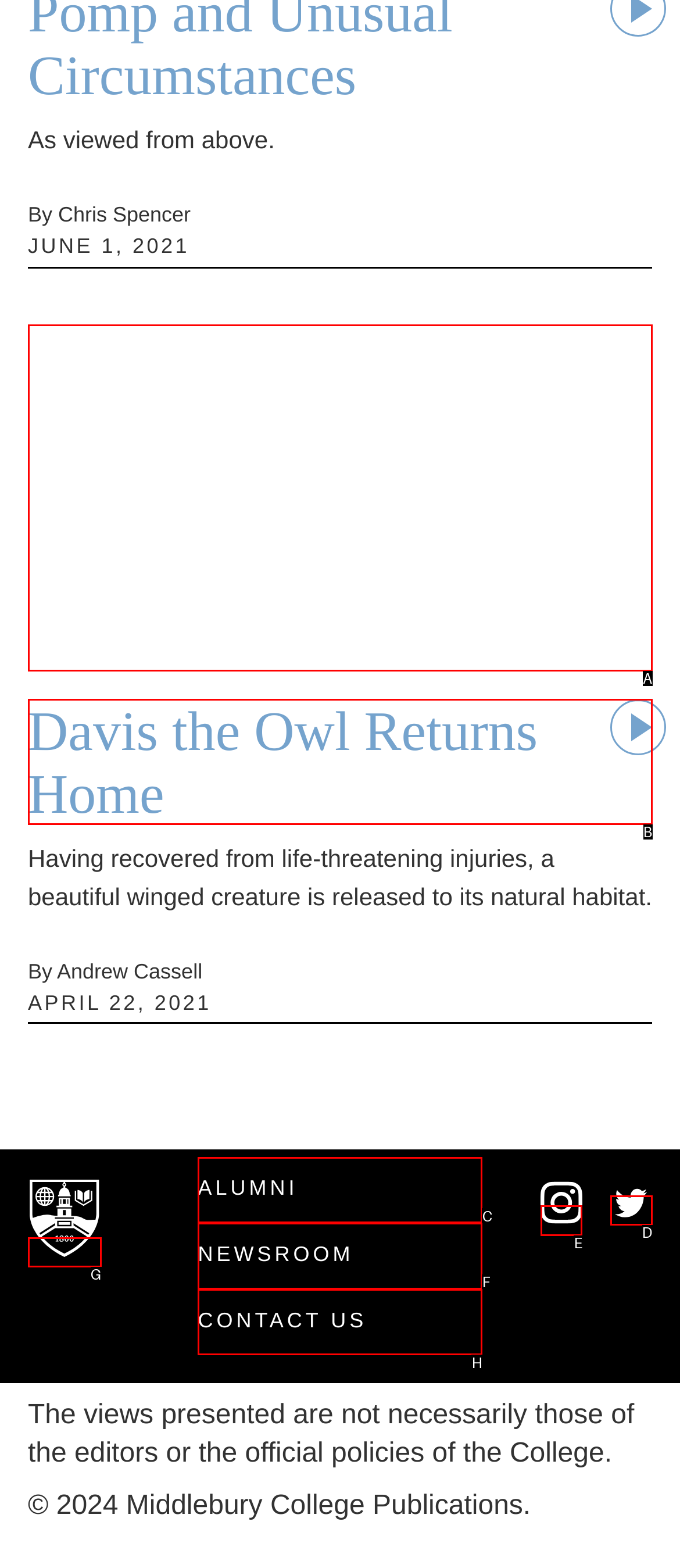Which HTML element should be clicked to fulfill the following task: Follow on Instagram?
Reply with the letter of the appropriate option from the choices given.

E